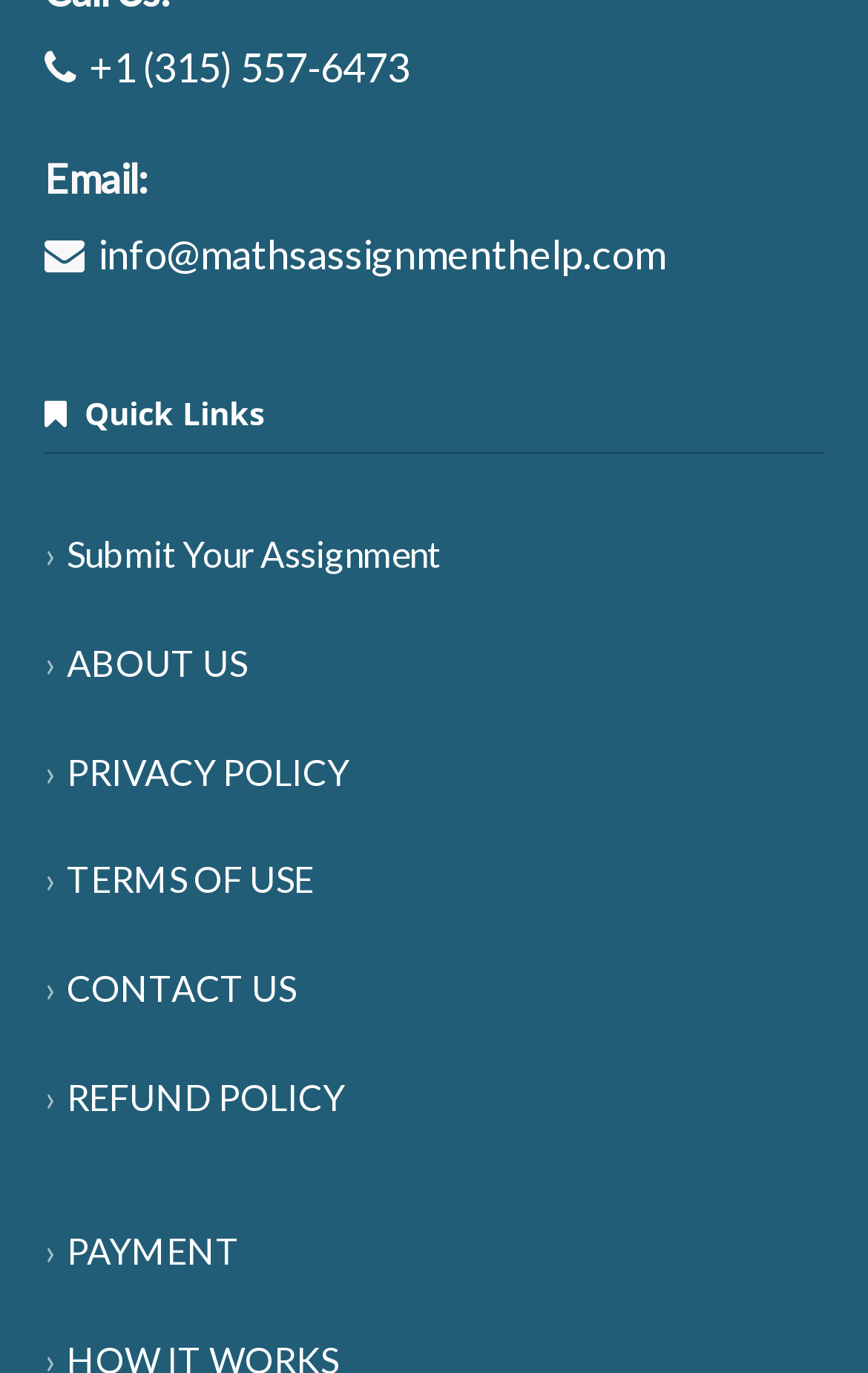Look at the image and give a detailed response to the following question: What are the quick links available?

The quick links are available on the left side of the webpage, starting from '›Submit Your Assignment' and ending at '›PAYMENT'.